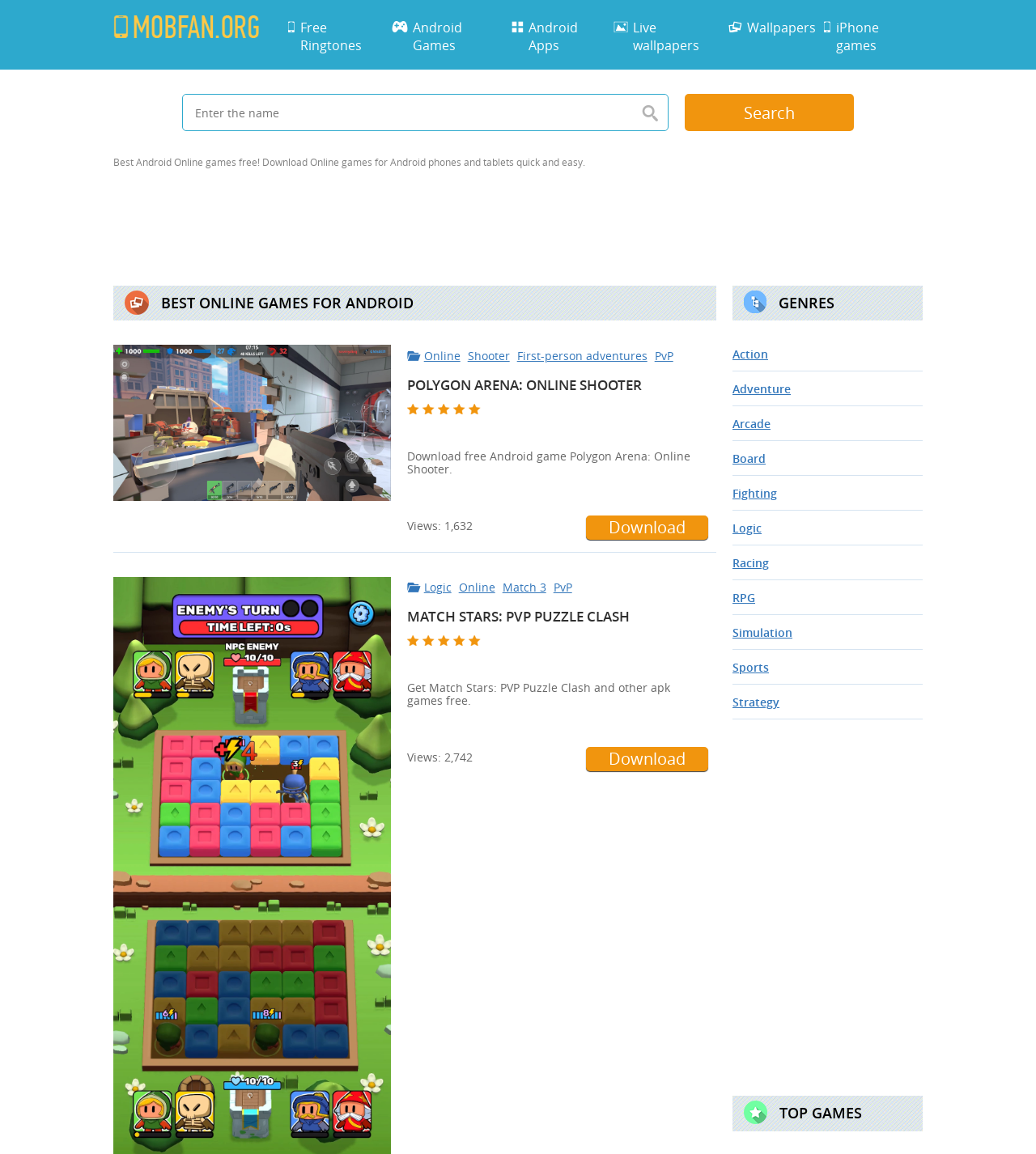Locate the bounding box coordinates of the element to click to perform the following action: 'View Action games'. The coordinates should be given as four float values between 0 and 1, in the form of [left, top, right, bottom].

[0.707, 0.3, 0.741, 0.314]